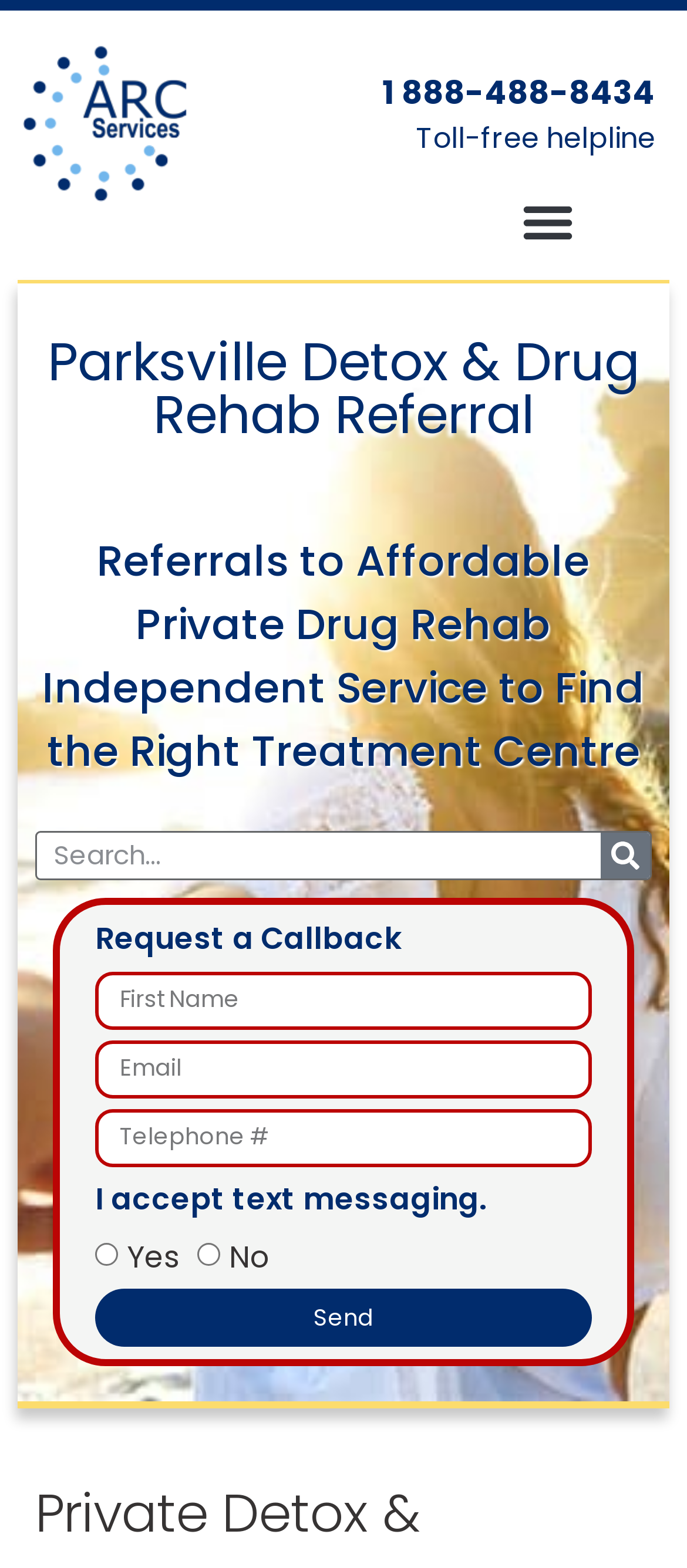Please identify the bounding box coordinates of the area that needs to be clicked to follow this instruction: "Send a message".

[0.138, 0.822, 0.862, 0.859]